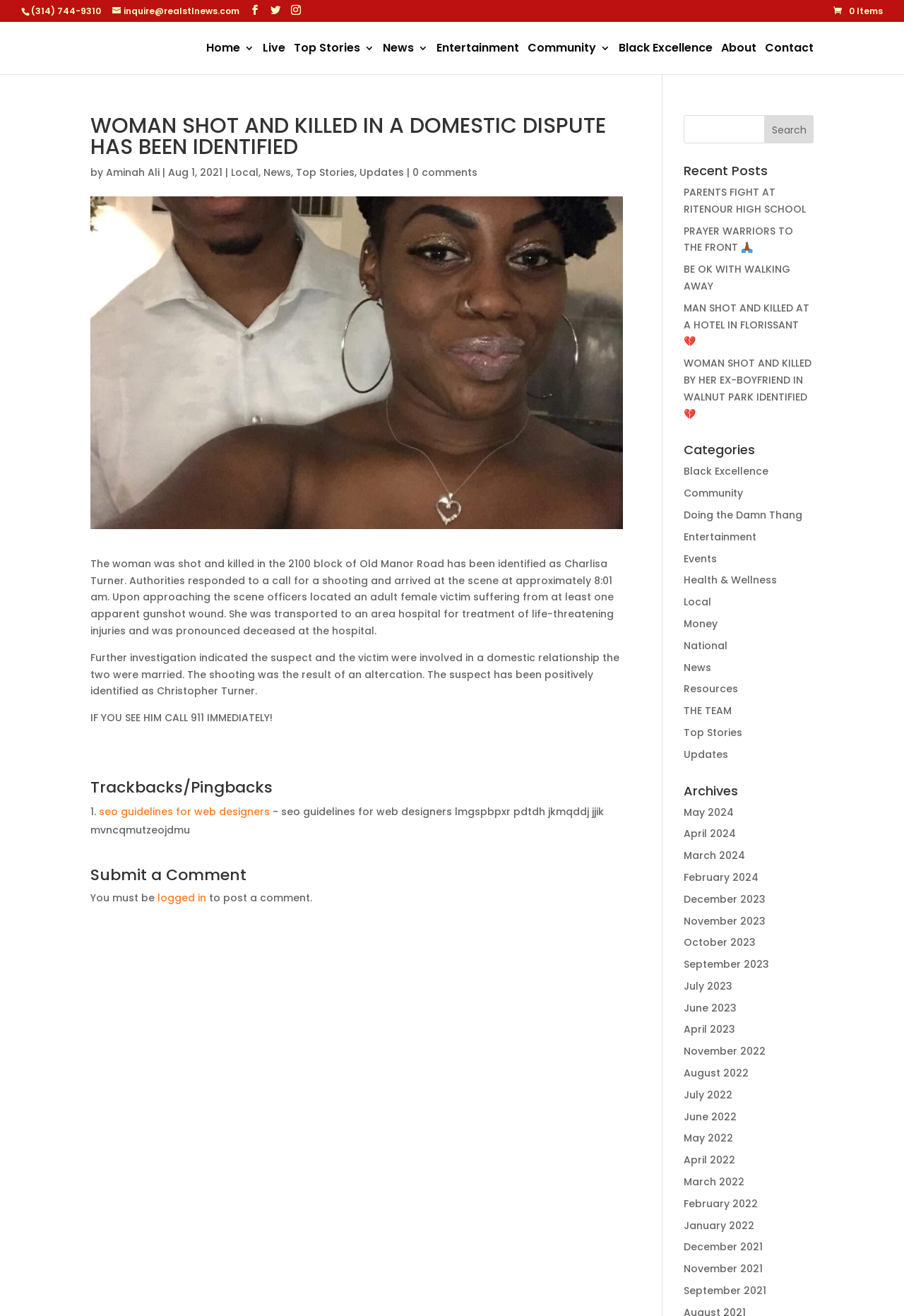Pinpoint the bounding box coordinates of the element you need to click to execute the following instruction: "Contact the website via email". The bounding box should be represented by four float numbers between 0 and 1, in the format [left, top, right, bottom].

[0.124, 0.004, 0.265, 0.013]